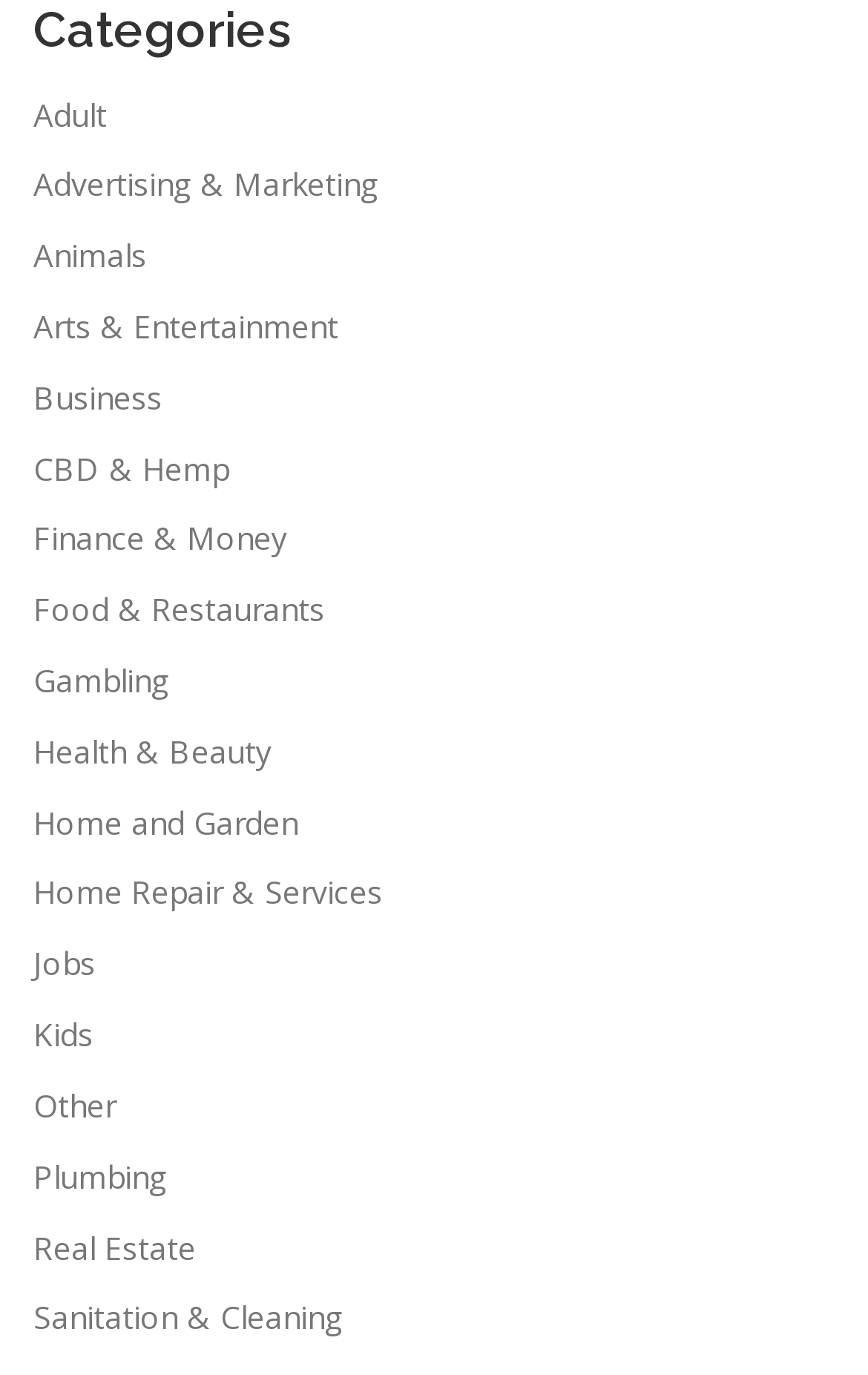What is the last category listed?
Using the image, respond with a single word or phrase.

Sanitation & Cleaning